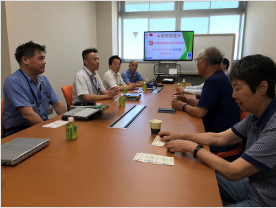Please give a one-word or short phrase response to the following question: 
What do some attendees hold in the meeting?

Beverages